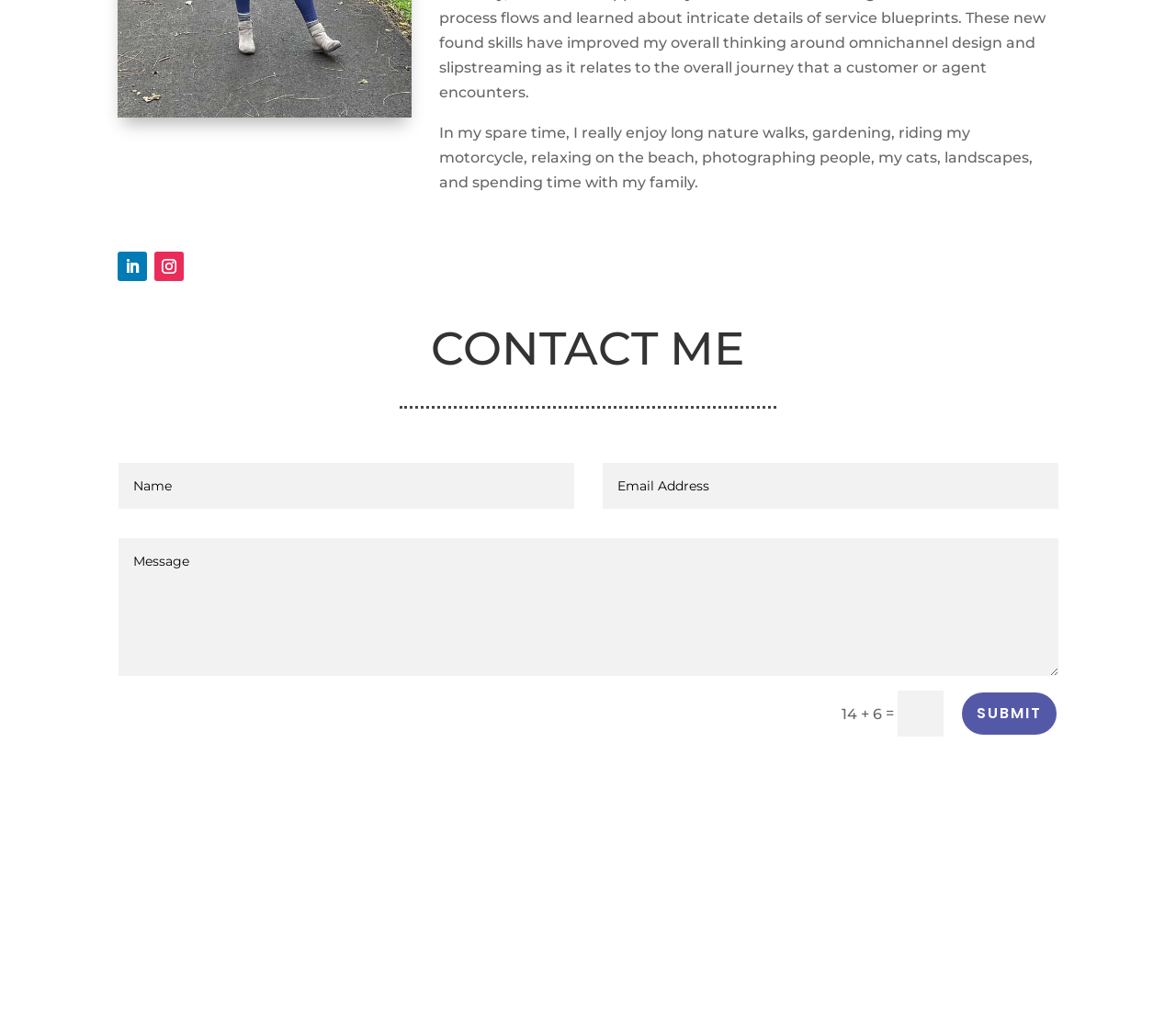From the element description: "name="et_pb_contact_message_0" placeholder="Message"", extract the bounding box coordinates of the UI element. The coordinates should be expressed as four float numbers between 0 and 1, in the order [left, top, right, bottom].

[0.101, 0.525, 0.9, 0.66]